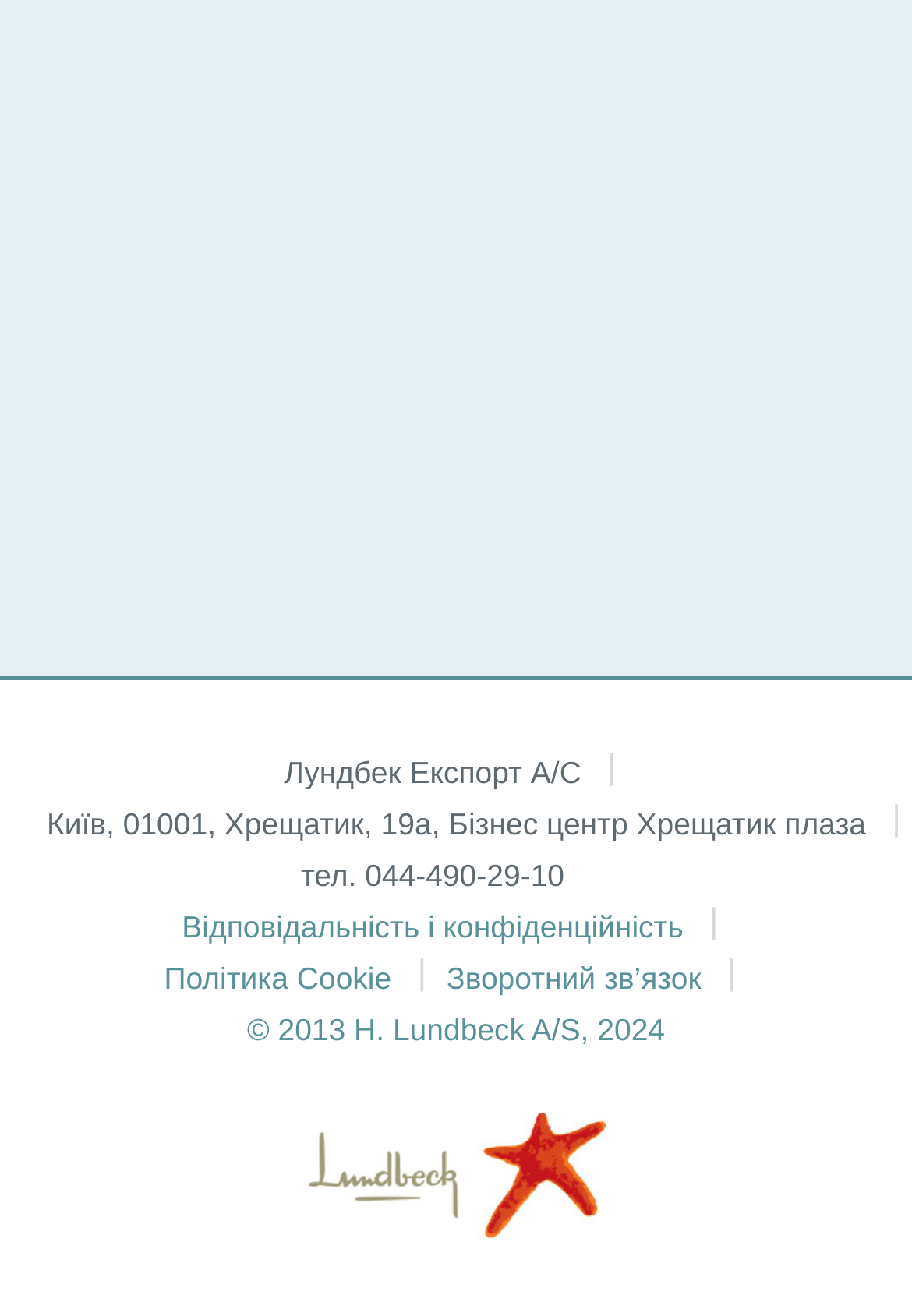Utilize the details in the image to thoroughly answer the following question: What is the phone number of the company?

The phone number of the company is found in the static text element below the address, which reads 'тел. 044-490-29-10'.